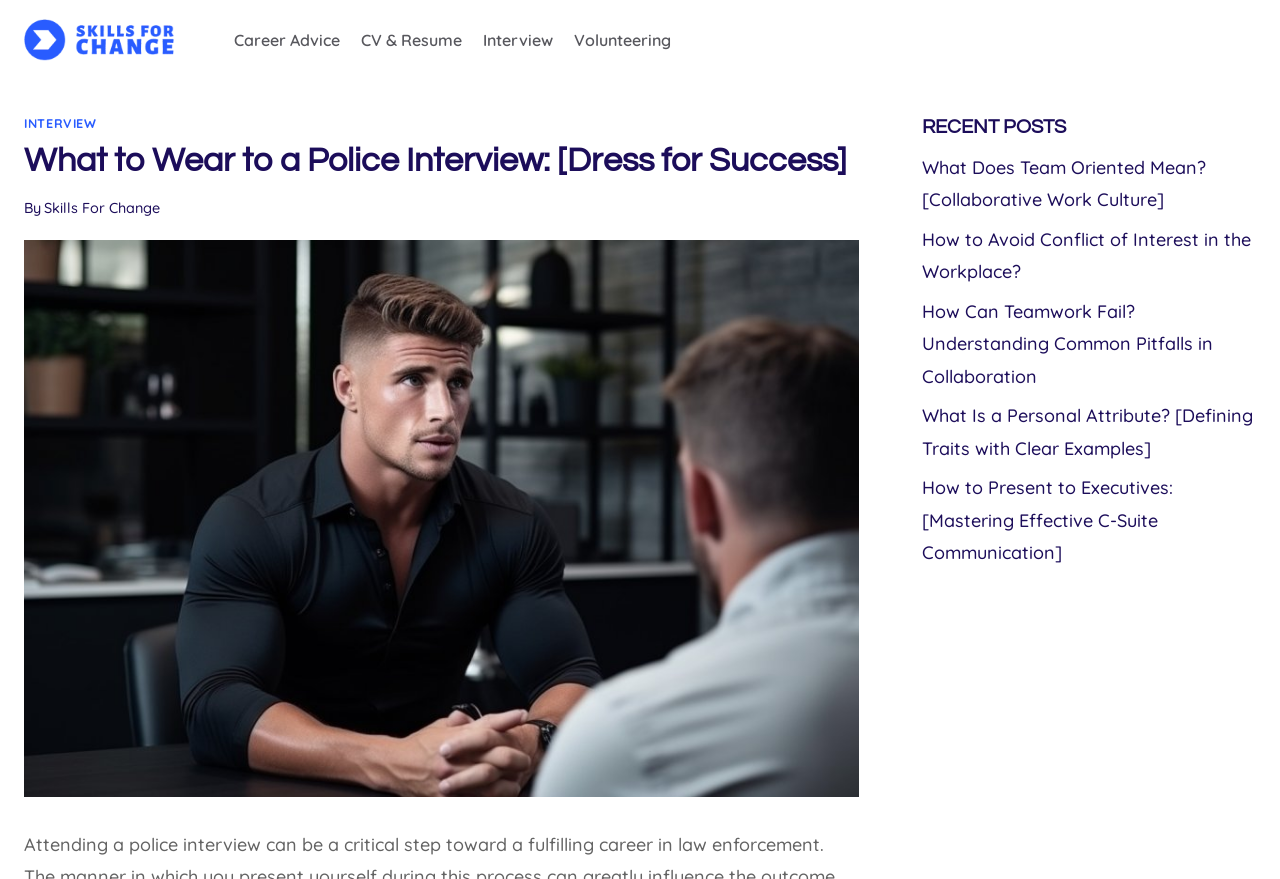What is the topic of the main article?
Use the image to answer the question with a single word or phrase.

What to wear to a police interview